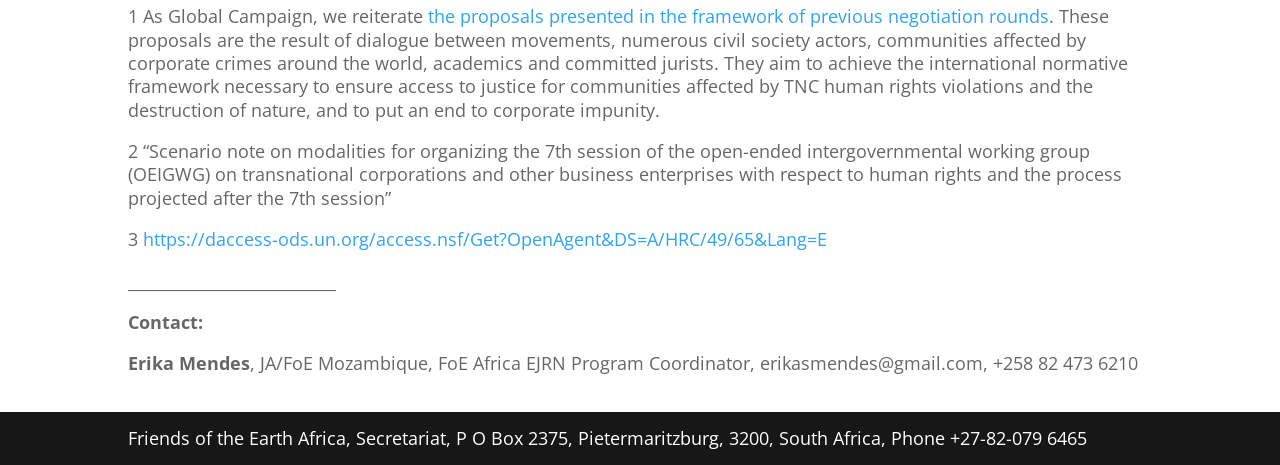Determine the bounding box coordinates for the HTML element described here: "https://daccess-ods.un.org/access.nsf/Get?OpenAgent&DS=A/HRC/49/65&Lang=E".

[0.112, 0.489, 0.646, 0.54]